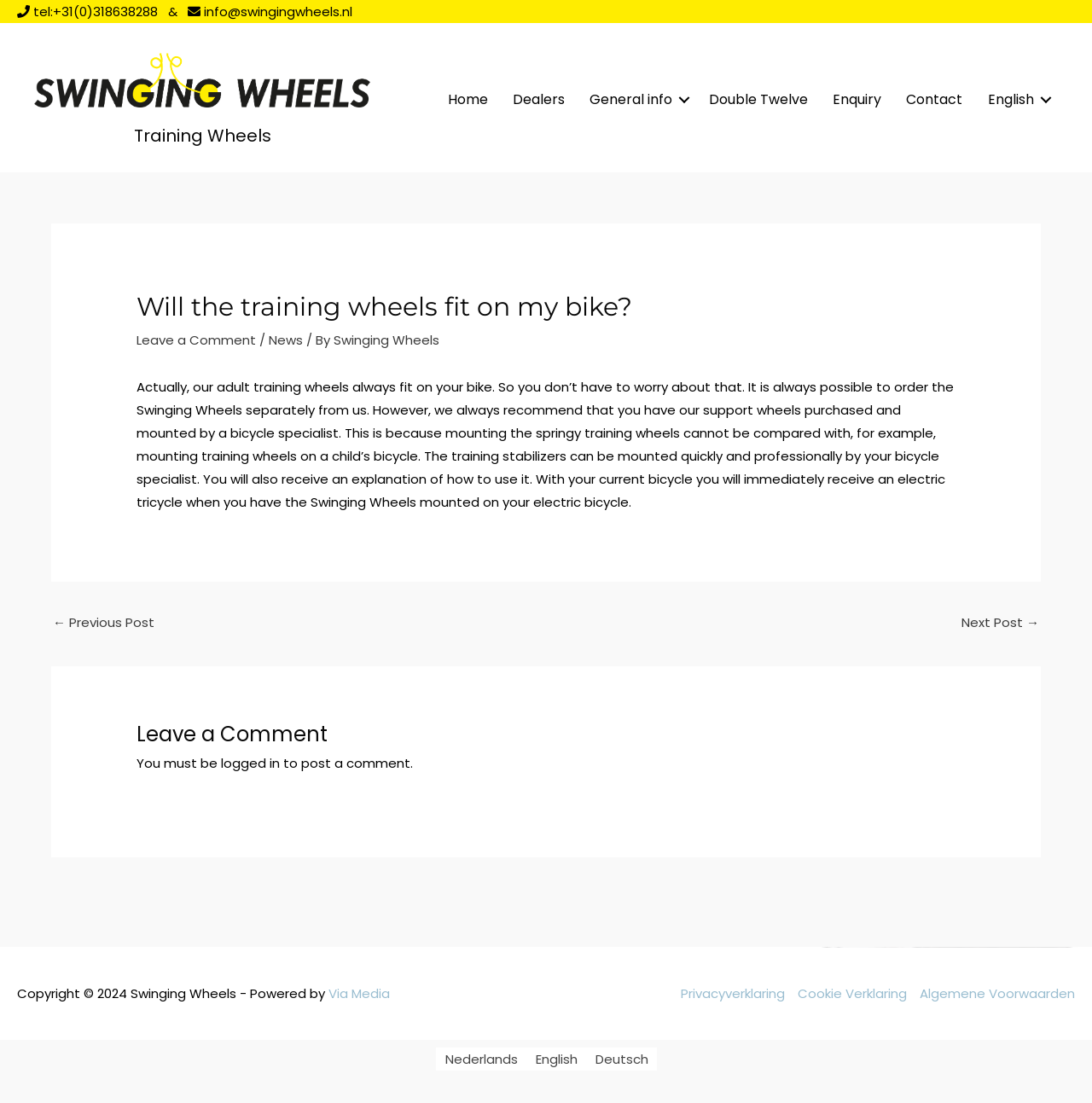Provide the bounding box coordinates, formatted as (top-left x, top-left y, bottom-right x, bottom-right y), with all values being floating point numbers between 0 and 1. Identify the bounding box of the UI element that matches the description: Cookie Verklaring

[0.719, 0.893, 0.83, 0.909]